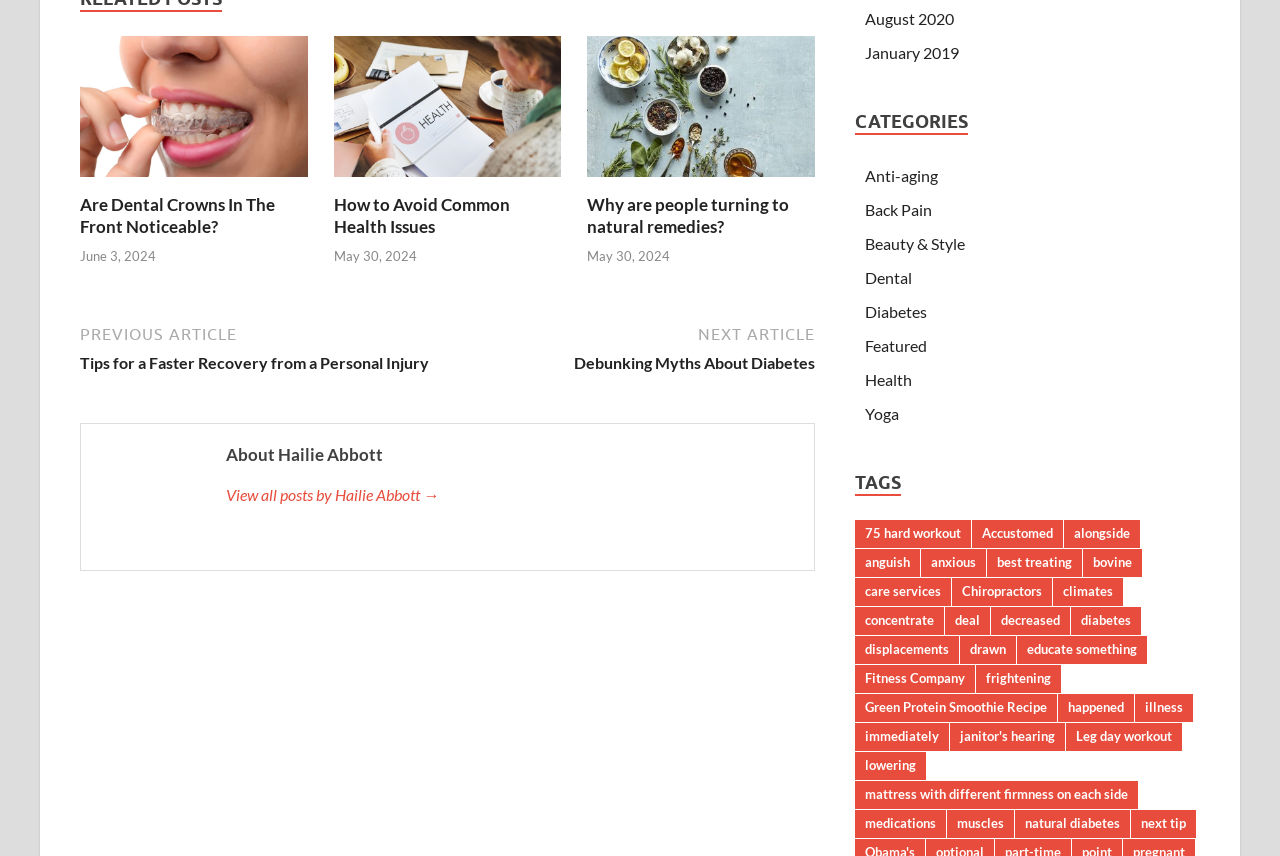Find the bounding box coordinates of the element to click in order to complete this instruction: "View all posts by Hailie Abbott". The bounding box coordinates must be four float numbers between 0 and 1, denoted as [left, top, right, bottom].

[0.177, 0.565, 0.62, 0.593]